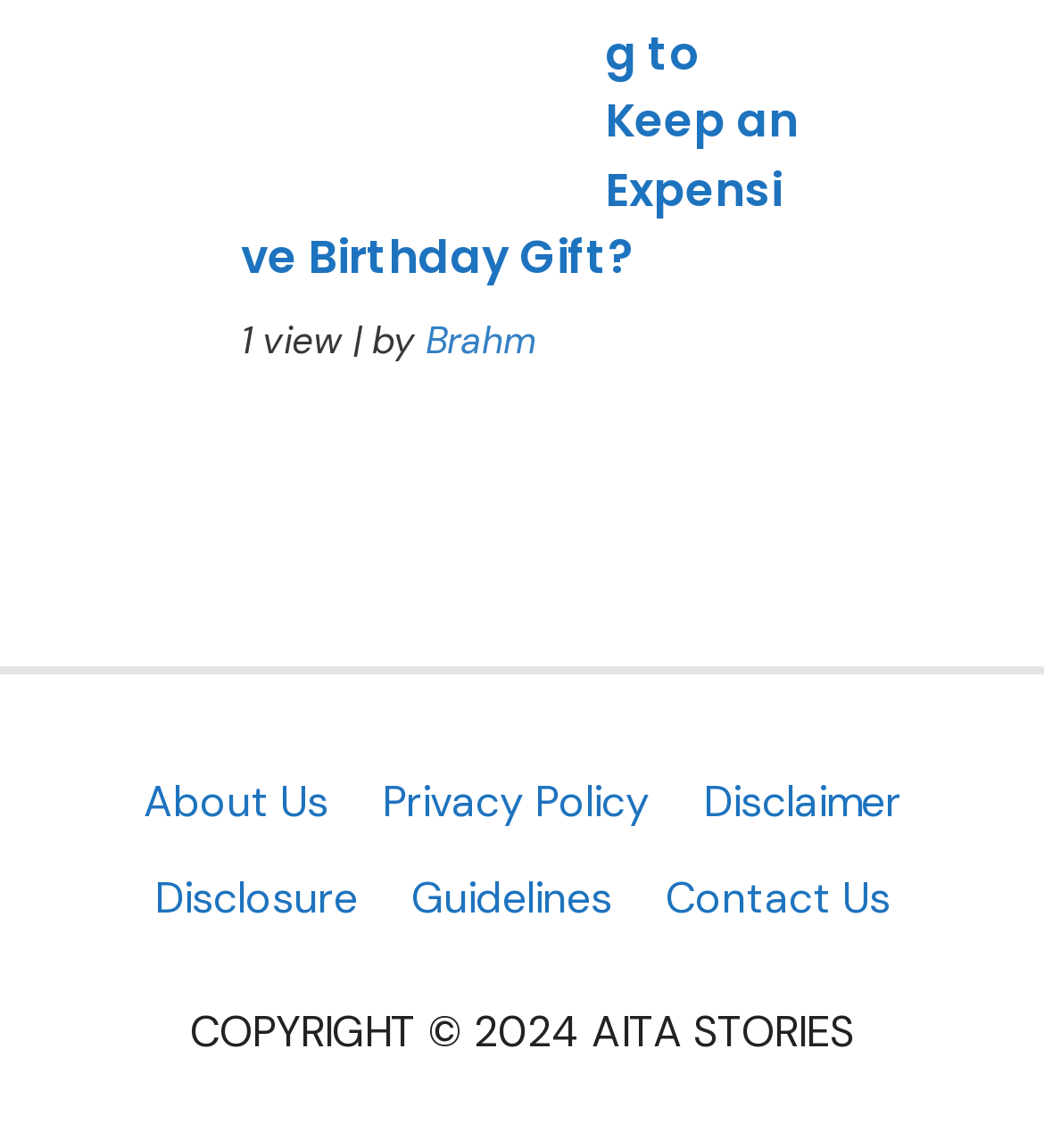Who is the author of the viewed content?
Please provide a comprehensive answer based on the contents of the image.

The author of the viewed content is mentioned as 'Brahm' which is a link element located next to the text 'by' and '1 view' at the top of the webpage.